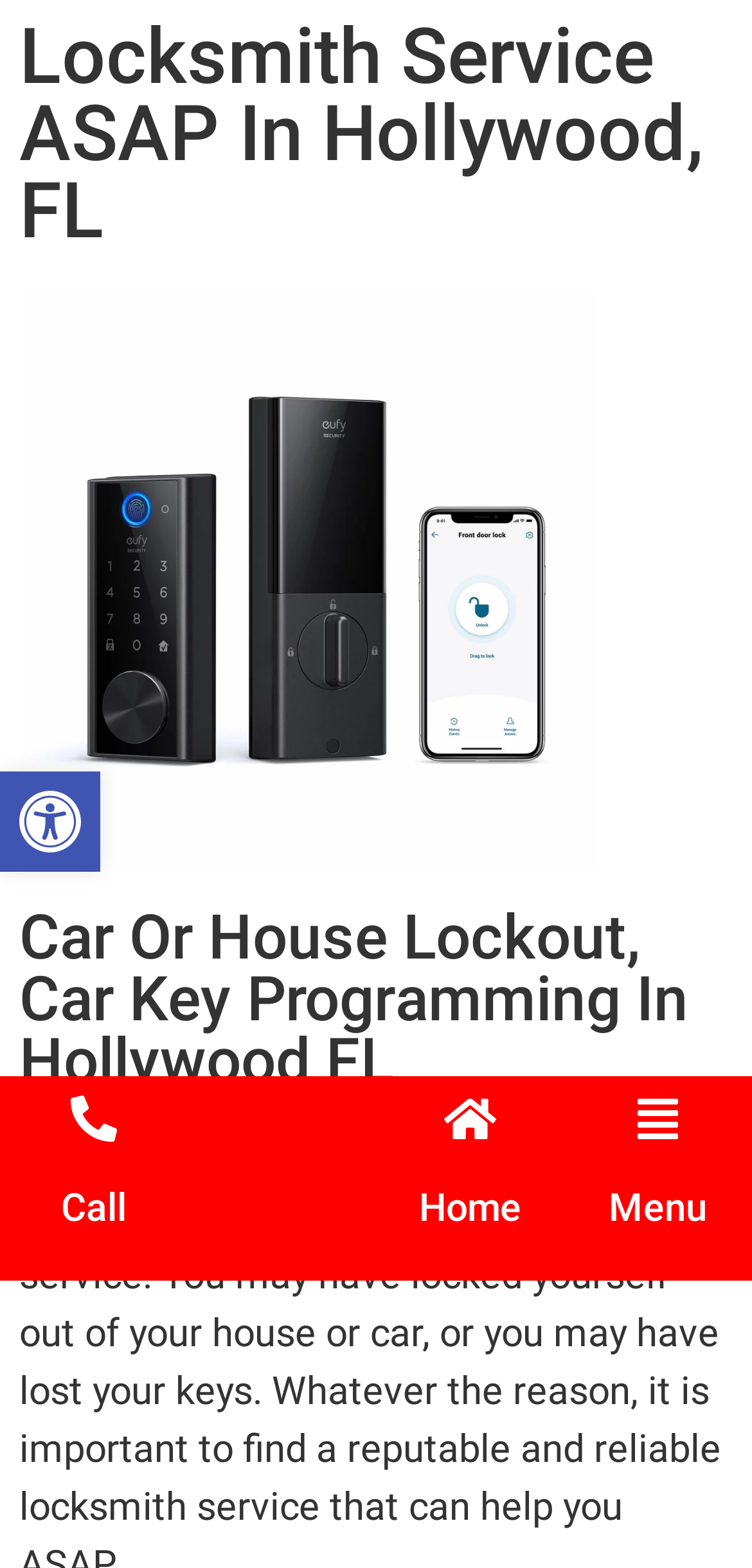Refer to the element description Open toolbar Accessibility Tools and identify the corresponding bounding box in the screenshot. Format the coordinates as (top-left x, top-left y, bottom-right x, bottom-right y) with values in the range of 0 to 1.

[0.0, 0.492, 0.133, 0.556]